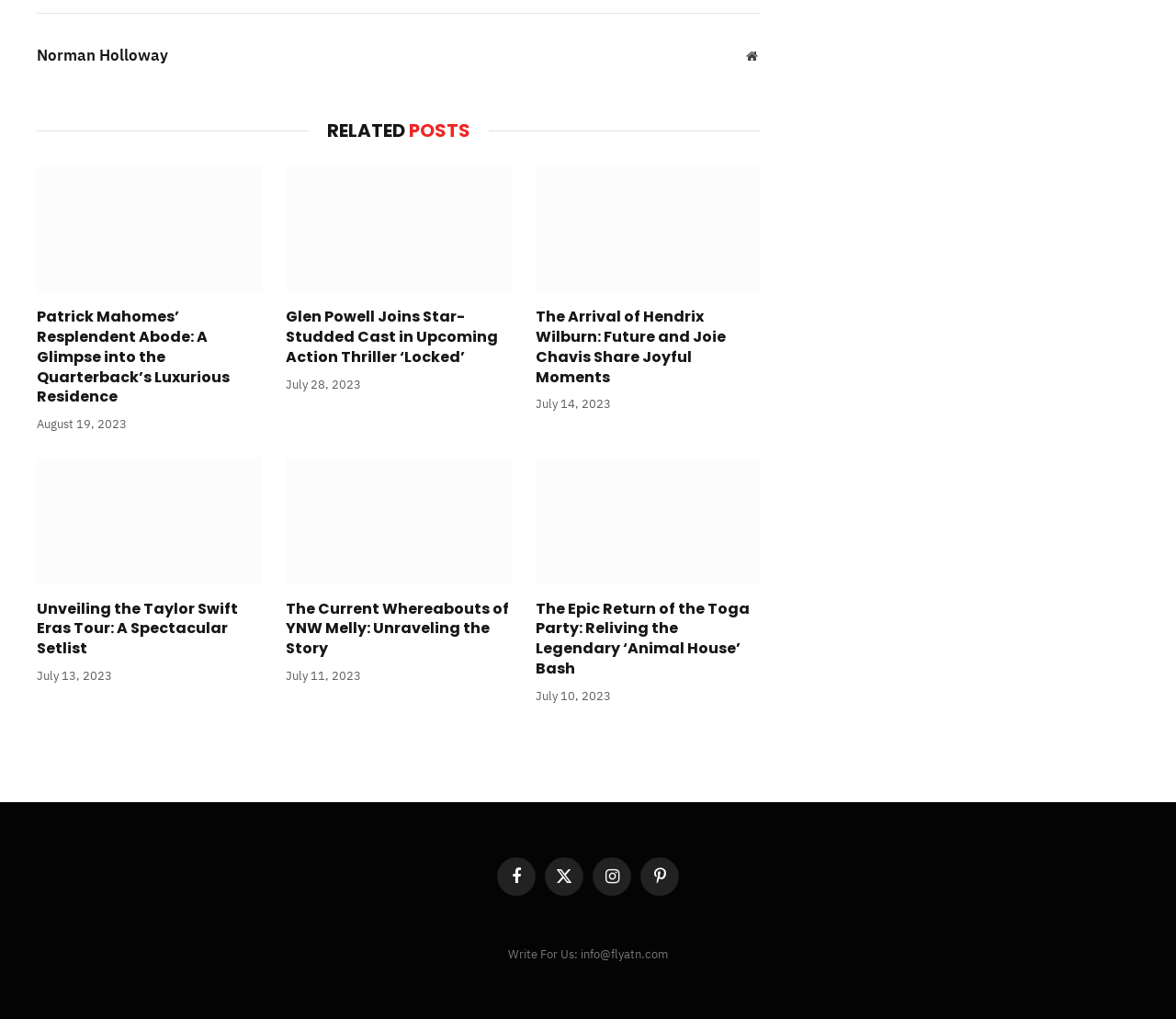Please provide a comprehensive answer to the question based on the screenshot: How many articles are listed under 'RELATED POSTS'?

There are five articles listed under the 'RELATED POSTS' heading, each with a link, heading, and time stamp.